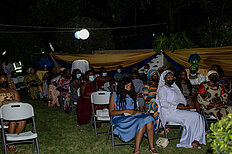Please give a succinct answer using a single word or phrase:
What is the color of the decorative drapes?

Blue and gold